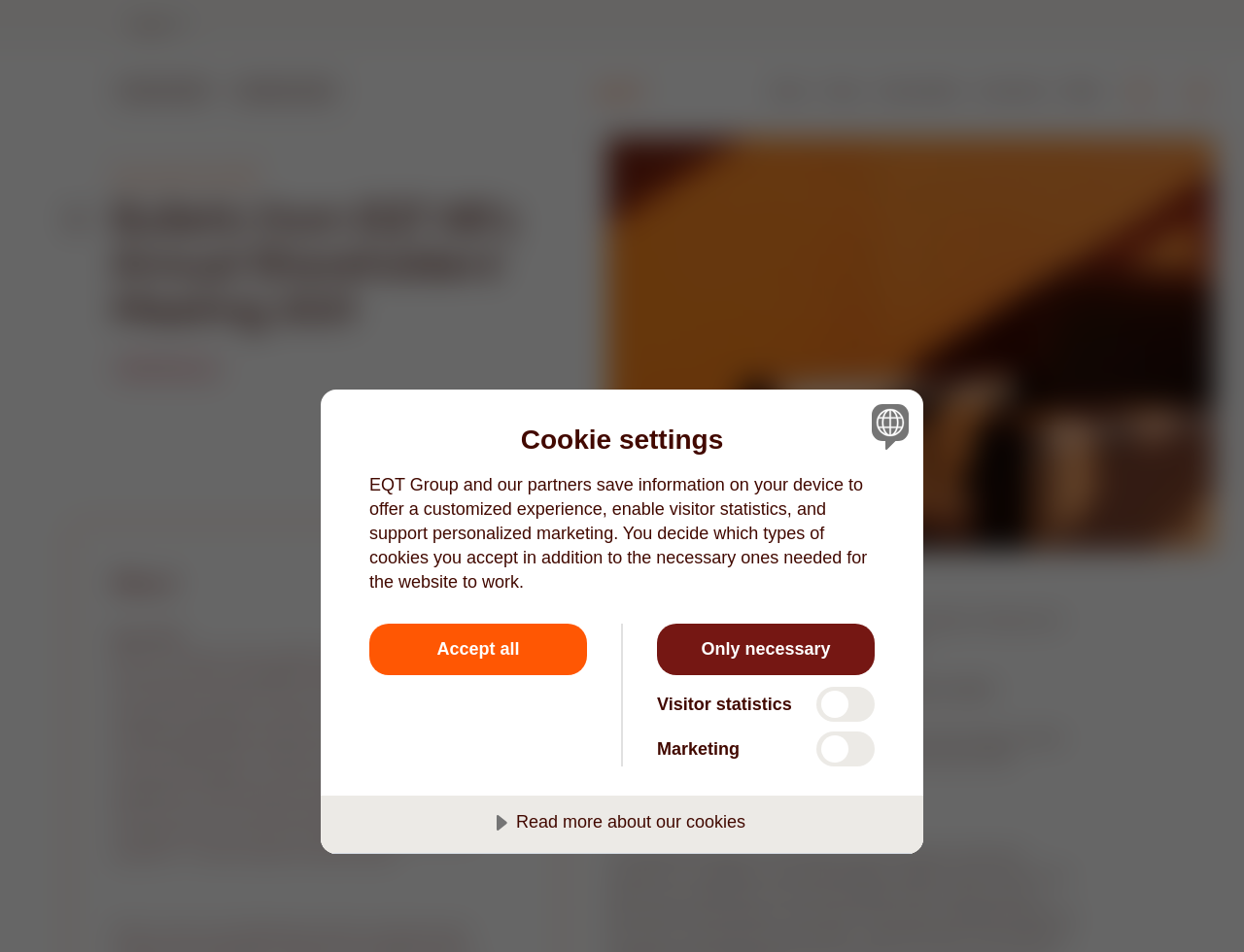How many buttons are present in the cookie settings?
Answer with a single word or phrase, using the screenshot for reference.

3